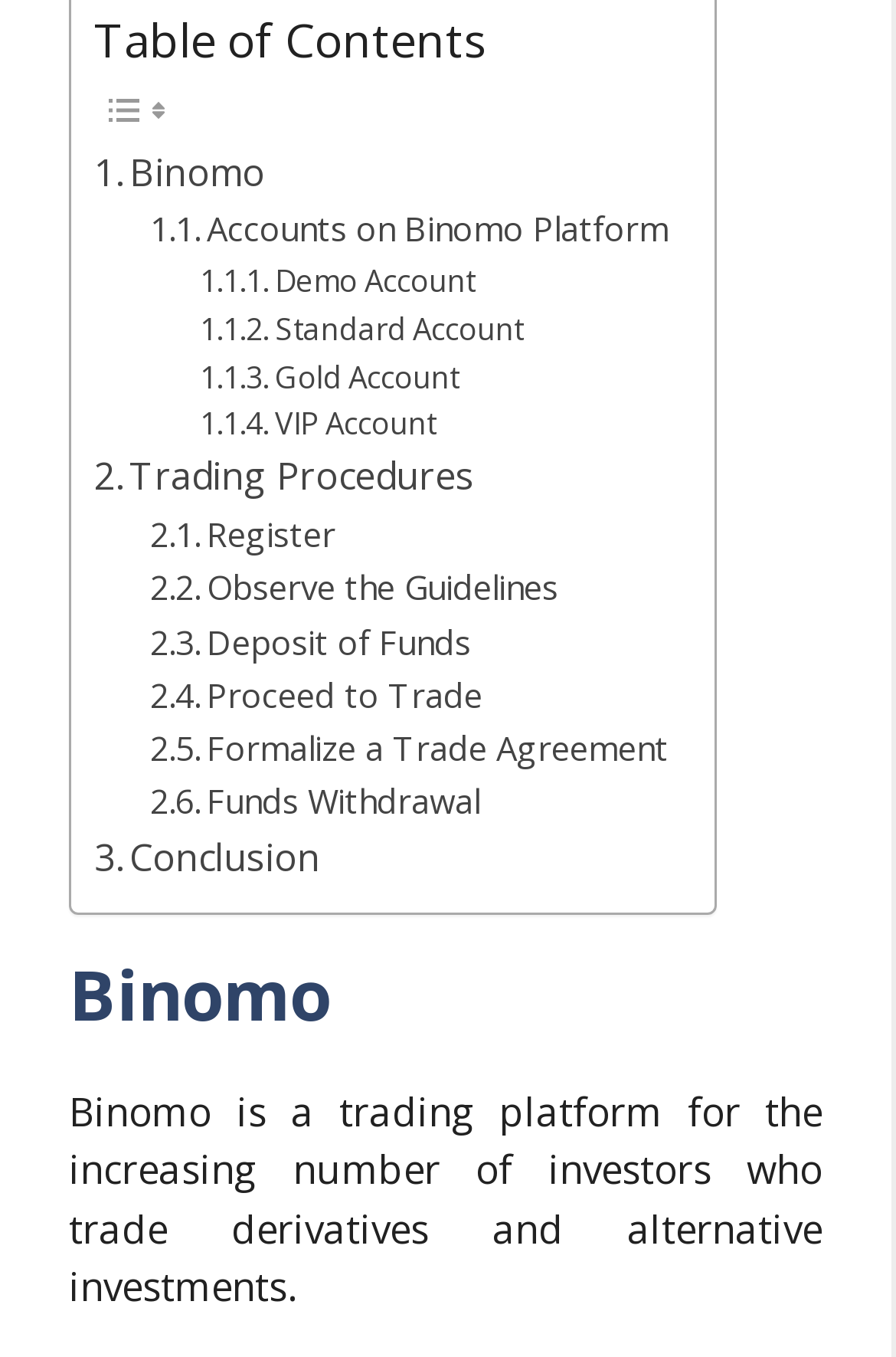What is the next step after registering on Binomo?
Provide a detailed answer to the question, using the image to inform your response.

The next step after registering on Binomo is mentioned in the link '. Deposit of Funds', which is placed after the link '. Register'.